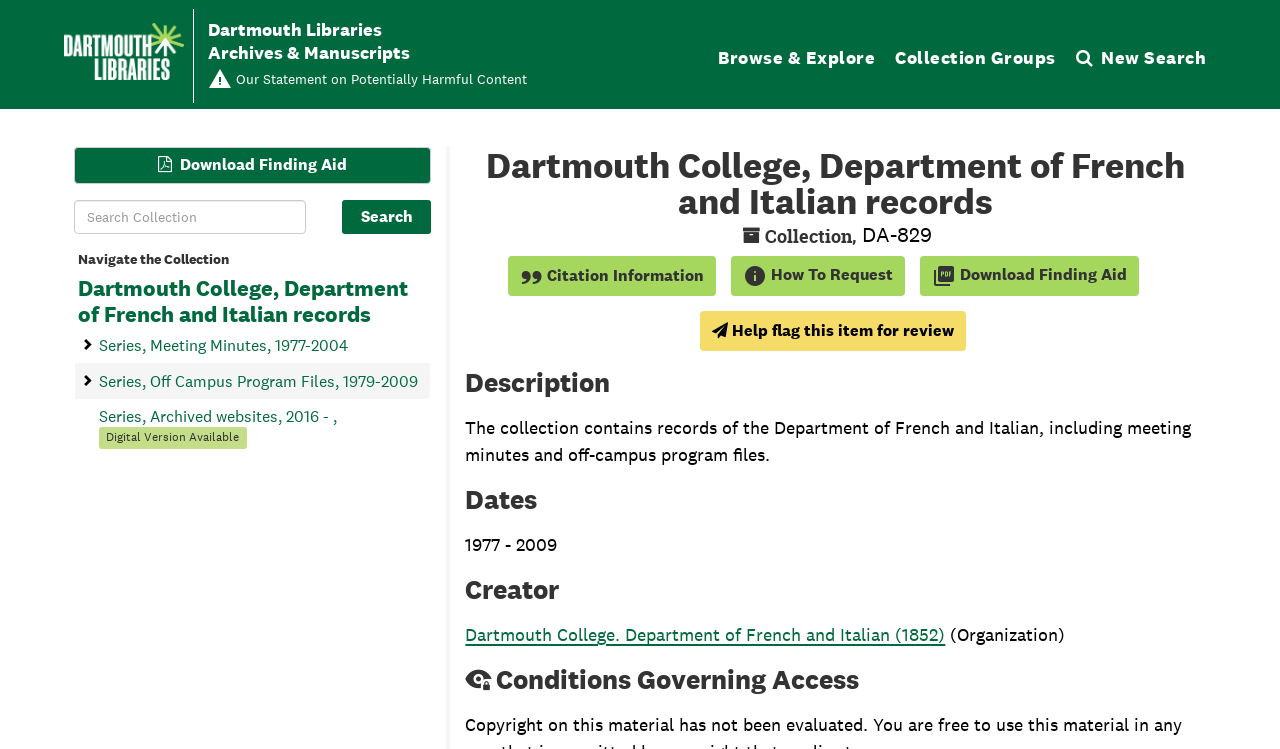Provide a one-word or brief phrase answer to the question:
What is the purpose of the 'Page Actions' section?

To provide actions for the collection